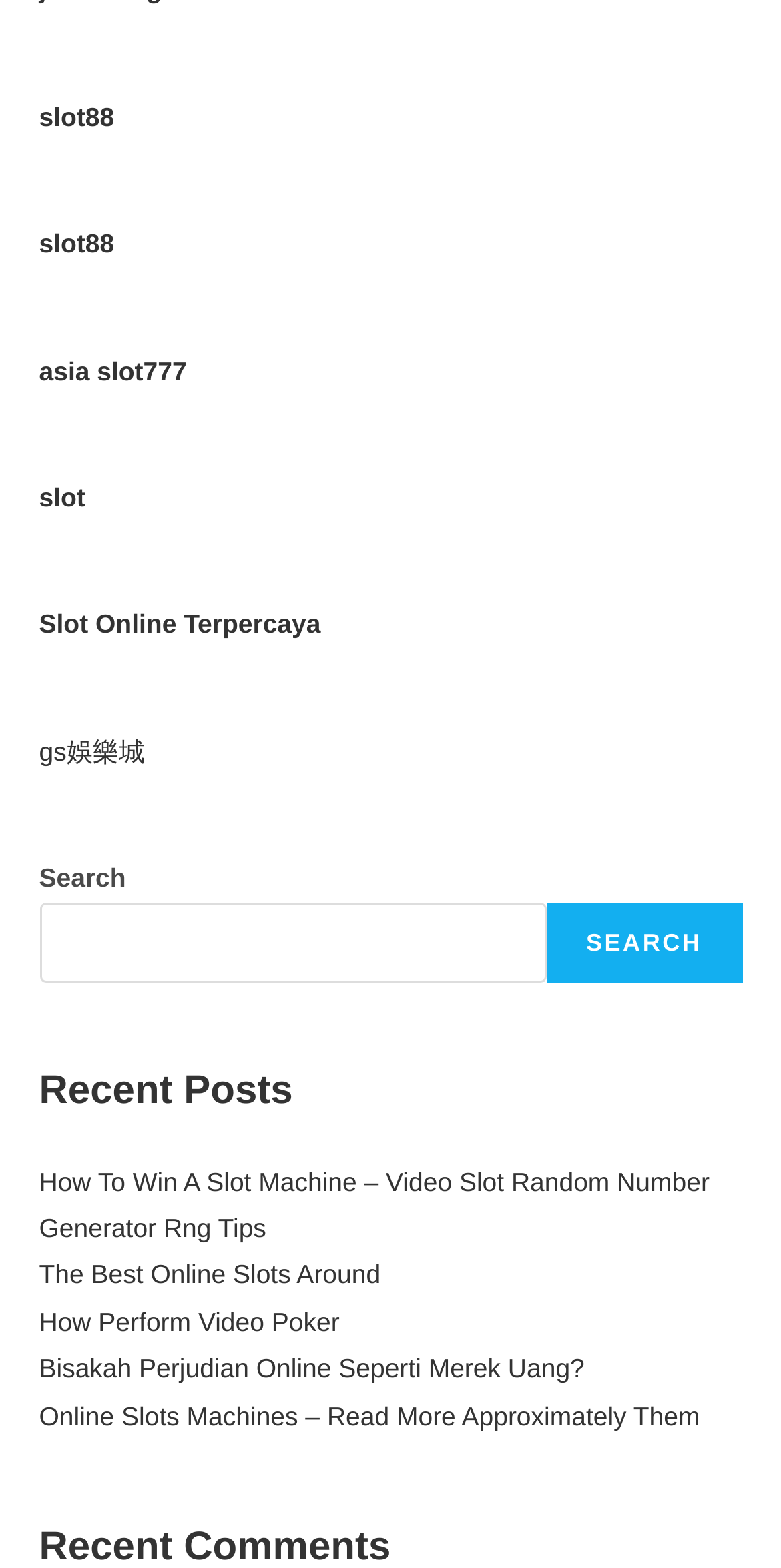Locate the UI element described by How Perform Video Poker in the provided webpage screenshot. Return the bounding box coordinates in the format (top-left x, top-left y, bottom-right x, bottom-right y), ensuring all values are between 0 and 1.

[0.05, 0.833, 0.435, 0.852]